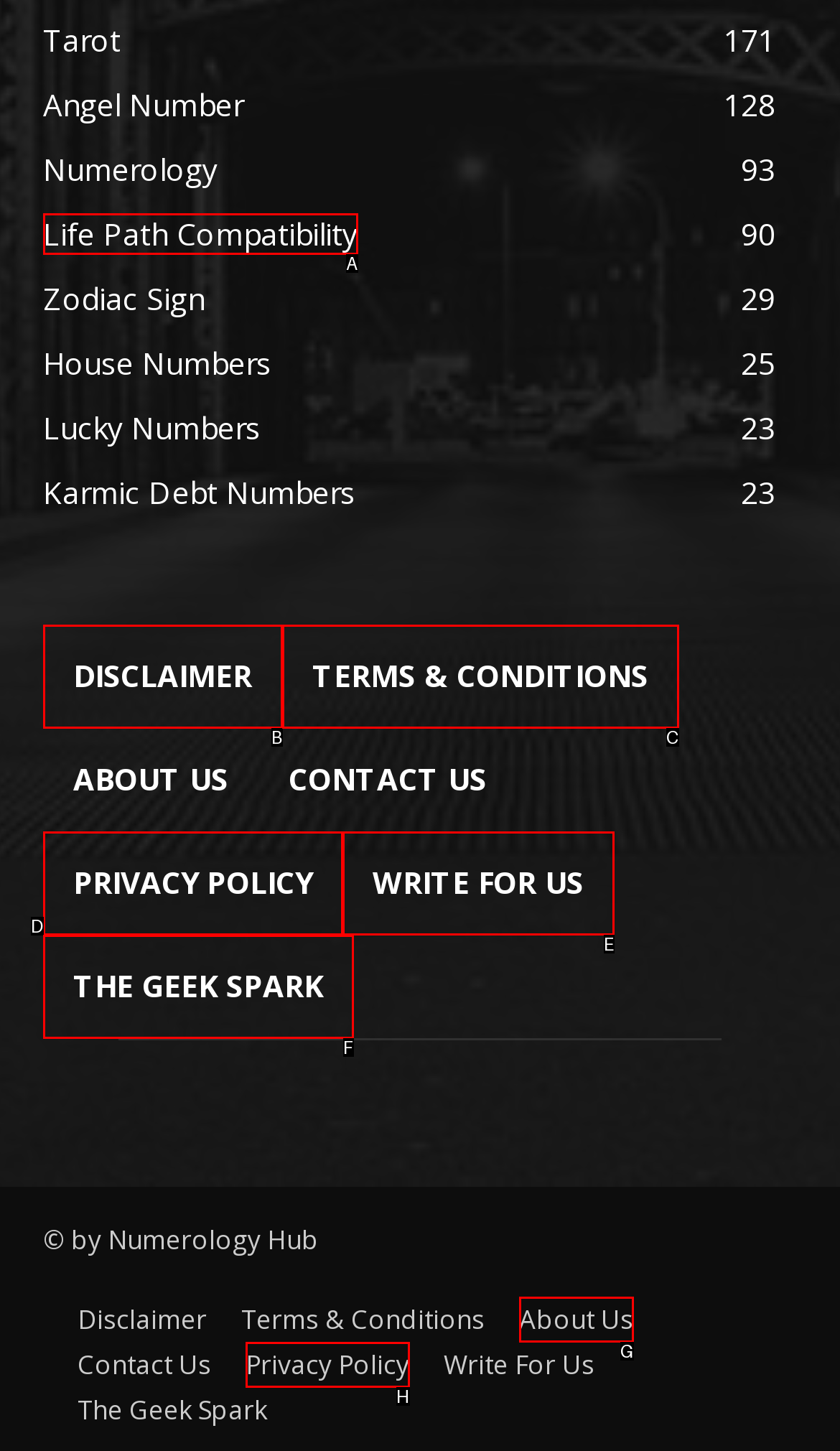Find the option that aligns with: The Geek Spark
Provide the letter of the corresponding option.

F